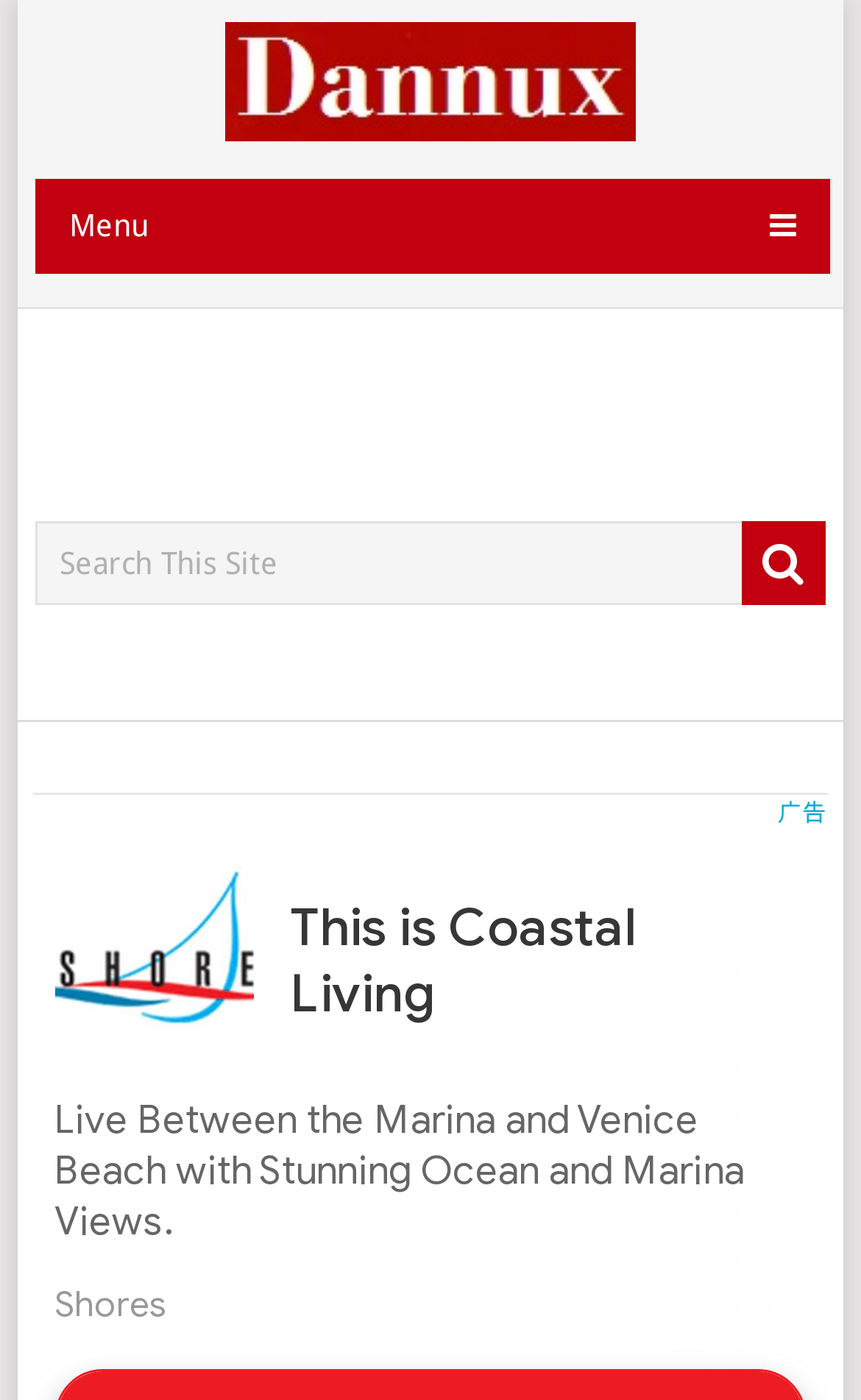Provide an in-depth caption for the webpage.

The webpage is about the MultiChoice Bursary Scheme 2023, with a prominent heading "Dannux" at the top left corner. Below the heading is a link with the same text "Dannux", accompanied by an image with the same name. 

To the right of the "Dannux" heading is a link labeled "Menu" with an icon. 

Further down the page, there is an advertisement iframe that takes up a significant portion of the screen. 

Below the advertisement, there is a search box labeled "Search This Site" at the top left, with a search button to its right, represented by a magnifying glass icon.